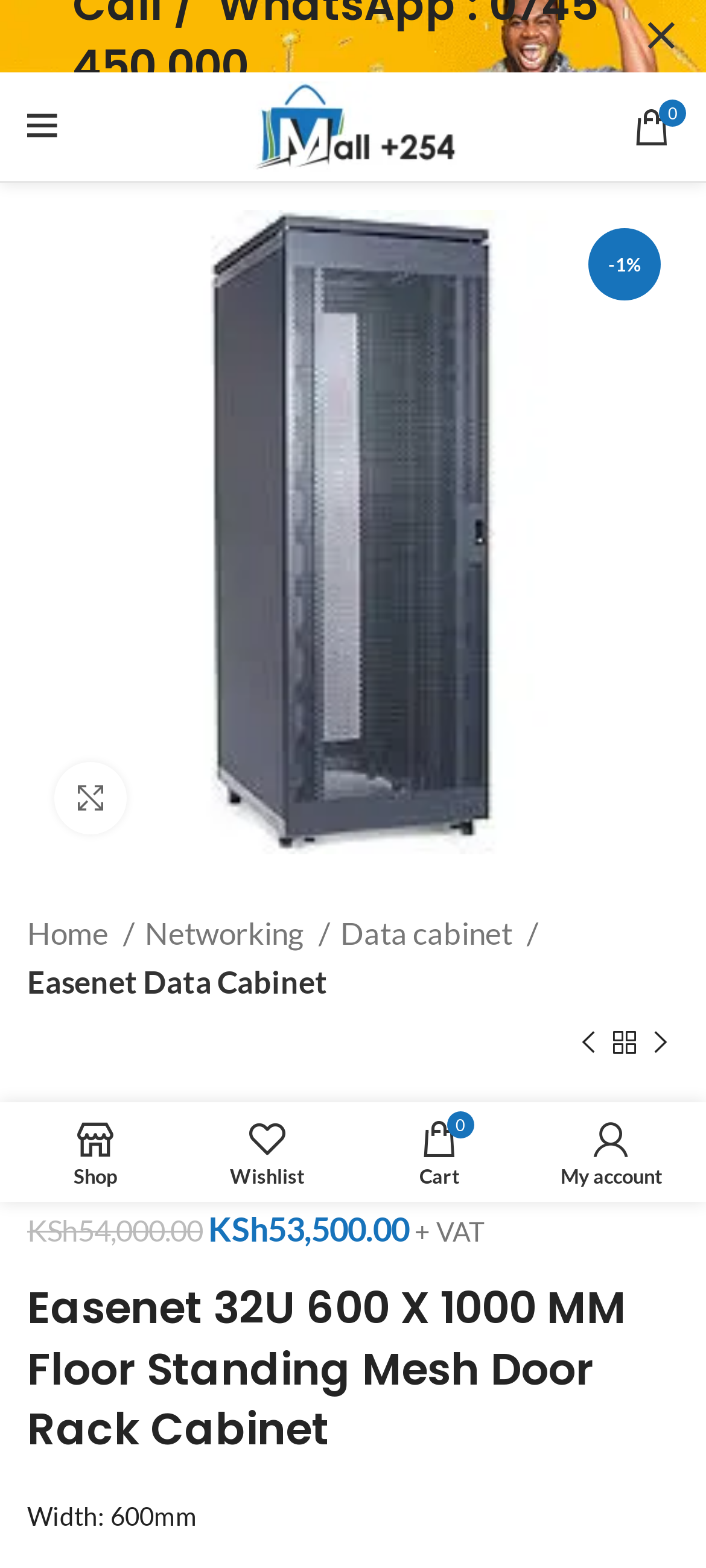Determine the bounding box coordinates of the clickable area required to perform the following instruction: "Open mobile menu". The coordinates should be represented as four float numbers between 0 and 1: [left, top, right, bottom].

[0.013, 0.058, 0.108, 0.104]